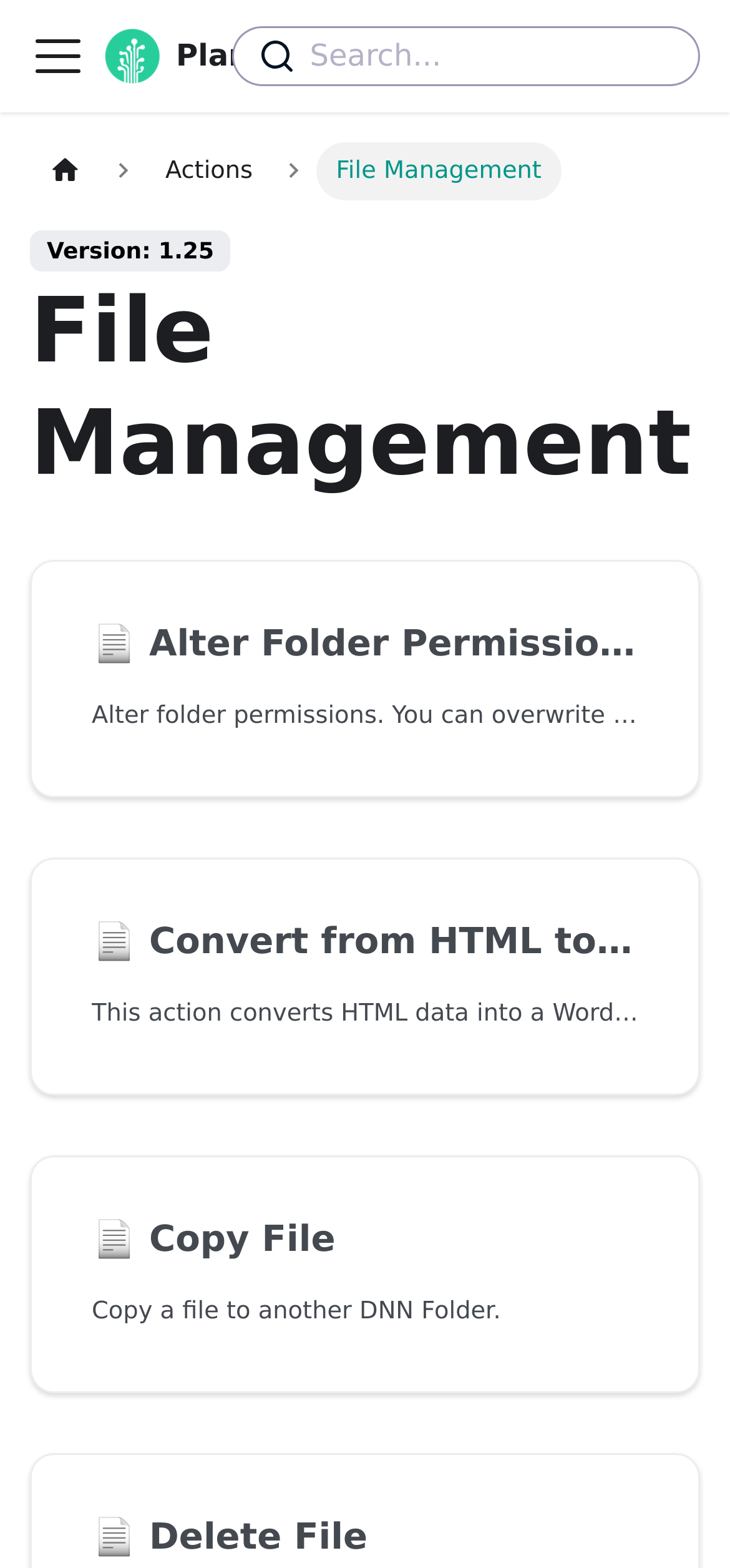Please provide the bounding box coordinate of the region that matches the element description: Plant An App. Coordinates should be in the format (top-left x, top-left y, bottom-right x, bottom-right y) and all values should be between 0 and 1.

[0.138, 0.017, 0.542, 0.055]